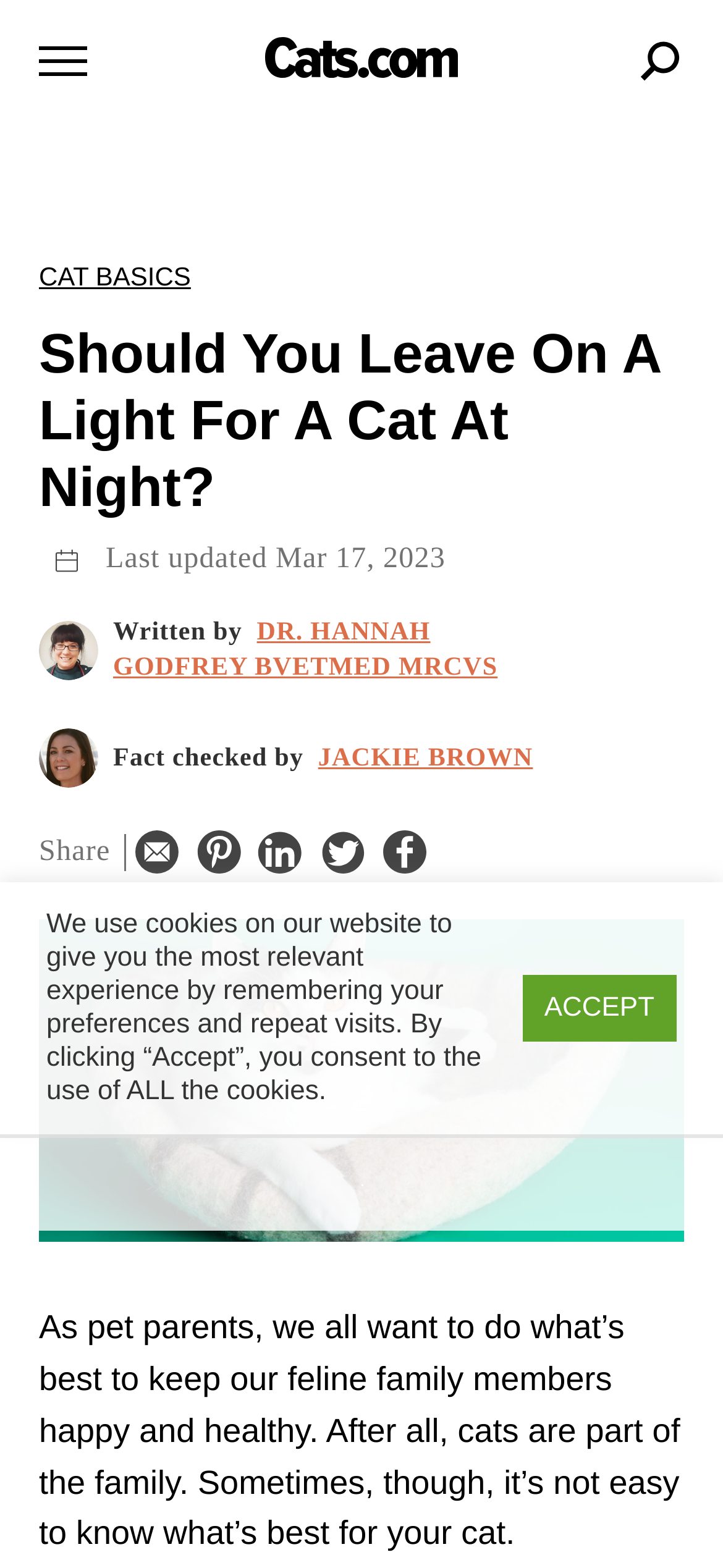Ascertain the bounding box coordinates for the UI element detailed here: "Cat Basics". The coordinates should be provided as [left, top, right, bottom] with each value being a float between 0 and 1.

[0.054, 0.167, 0.264, 0.186]